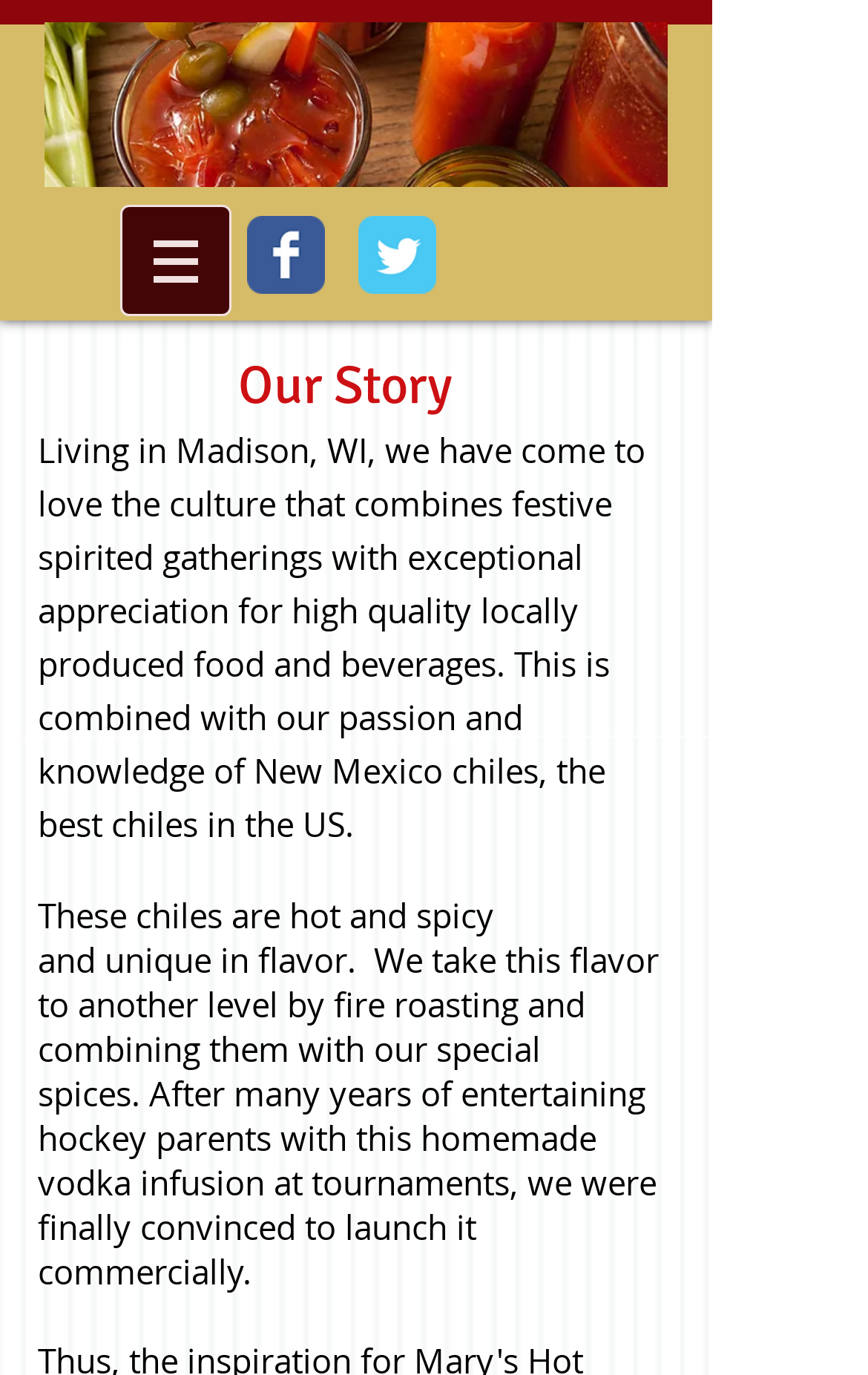What is the purpose of the company's gatherings?
Examine the image and provide an in-depth answer to the question.

The text mentions 'festive spirited gatherings with exceptional appreciation for high quality locally produced food and beverages', implying that the company's gatherings are meant to share food and beverages.